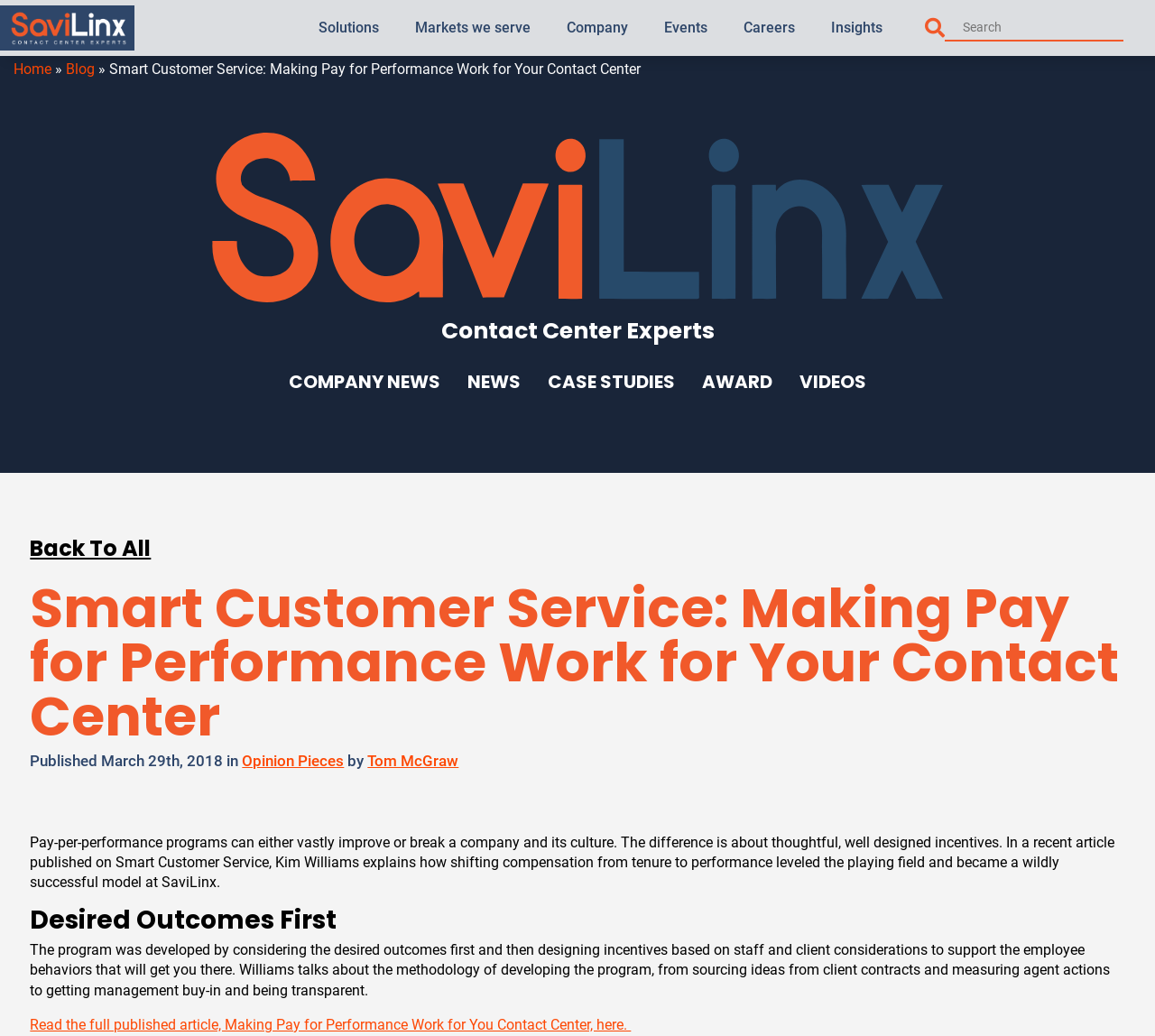Give a one-word or short phrase answer to this question: 
What is the purpose of the 'Search' button?

To search the website